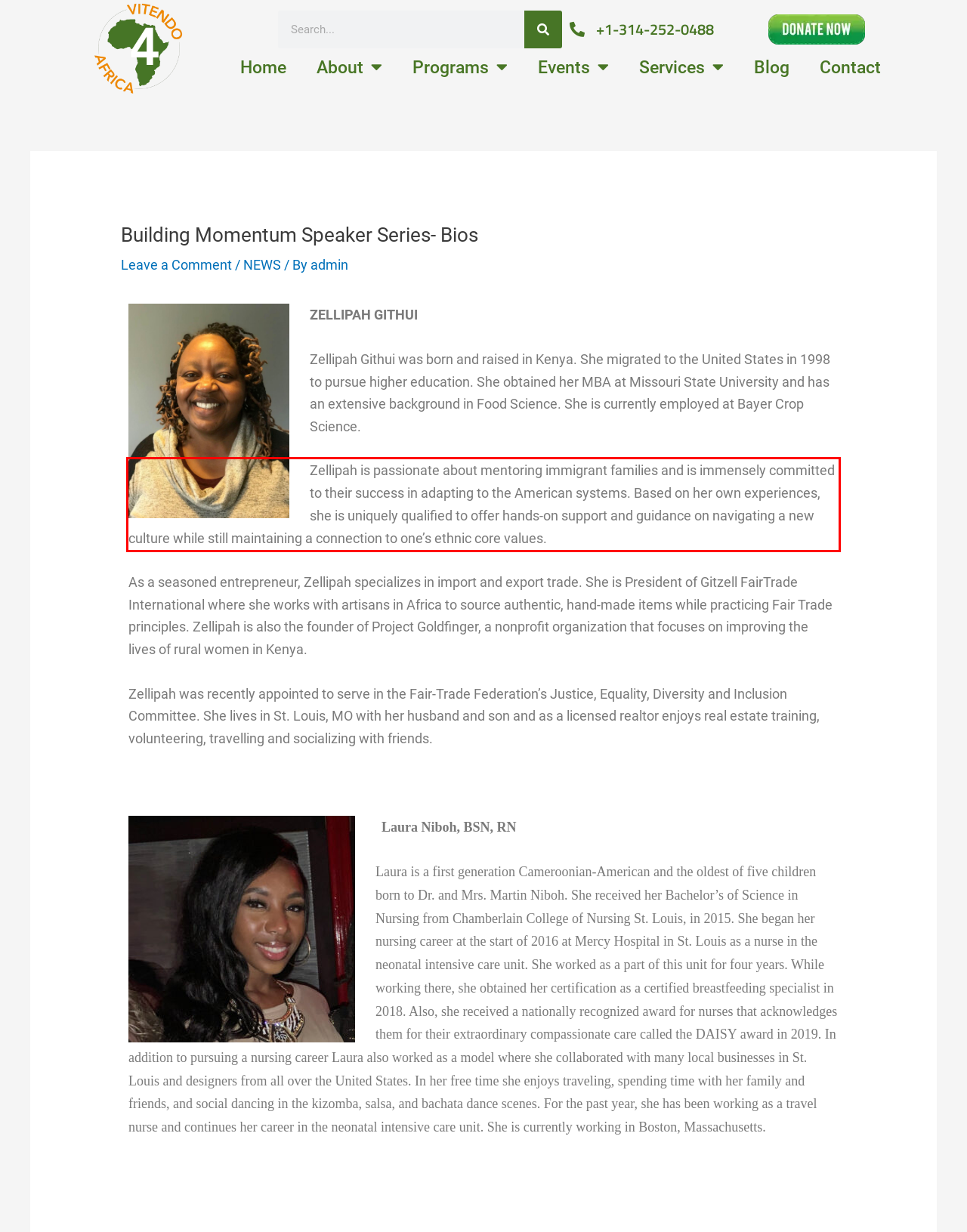Examine the webpage screenshot, find the red bounding box, and extract the text content within this marked area.

Zellipah is passionate about mentoring immigrant families and is immensely committed to their success in adapting to the American systems. Based on her own experiences, she is uniquely qualified to offer hands-on support and guidance on navigating a new culture while still maintaining a connection to one’s ethnic core values.